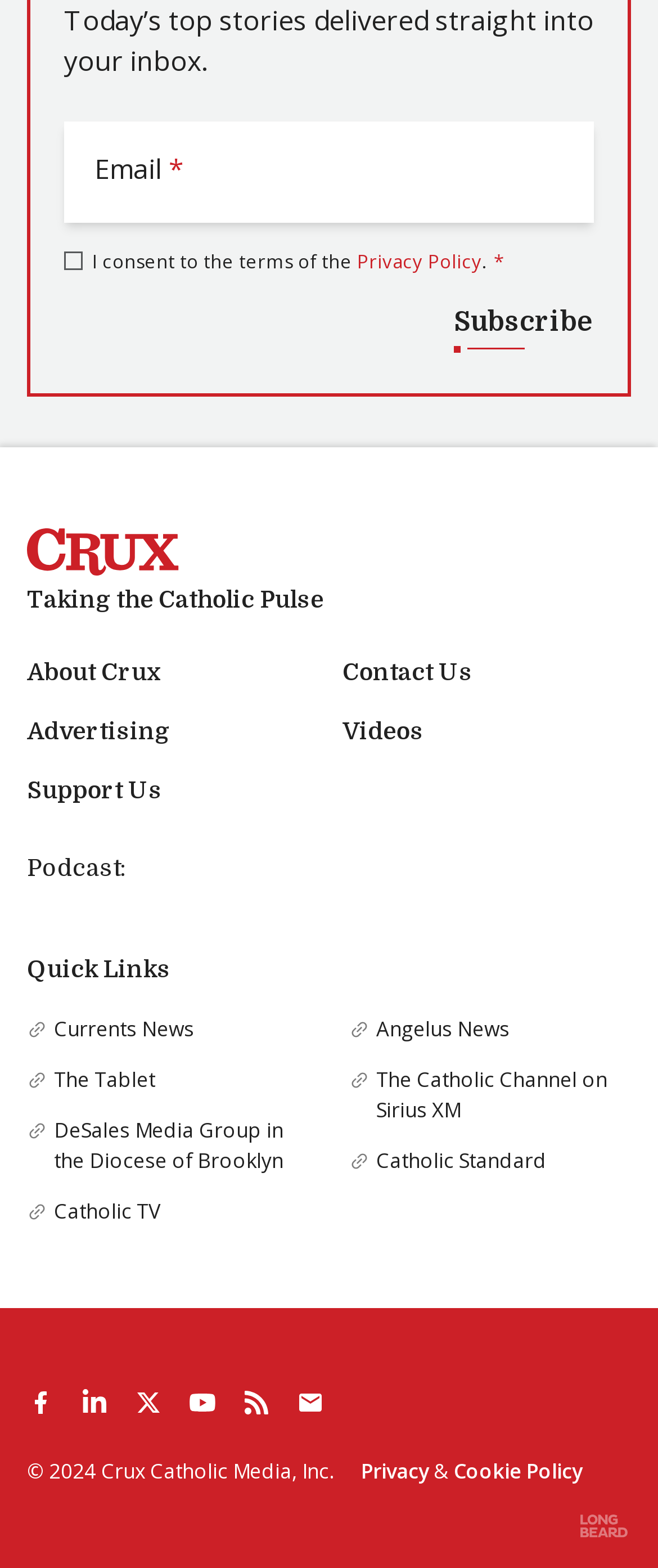Using the webpage screenshot, locate the HTML element that fits the following description and provide its bounding box: "parent_node: Email* name="email" placeholder="Email"".

[0.097, 0.077, 0.903, 0.142]